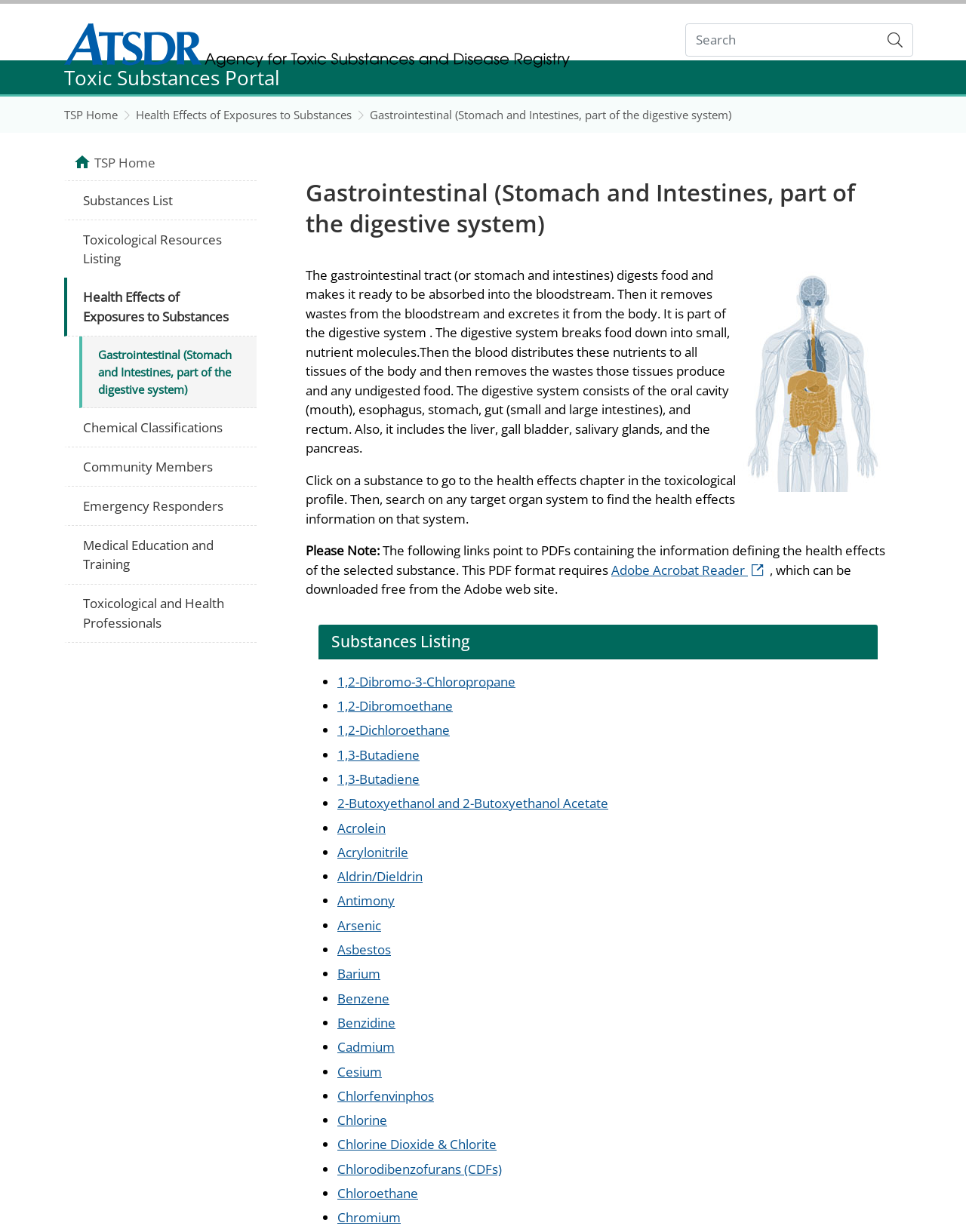Can you specify the bounding box coordinates for the region that should be clicked to fulfill this instruction: "view comment".

None